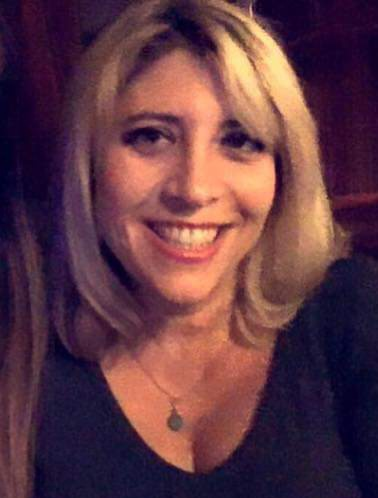Analyze the image and provide a detailed caption.

The image features Dr. Lauren Papa, an esteemed figure in neuroscience recognized for her pioneering contributions to the field. In the photograph, she is smiling warmly, showcasing her engaging personality. Dr. Papa’s commitment to the advancement of neuroscience is notable, particularly in her role as an Assistant Professor in the Department of Neurobiology at Harvard Medical School. Her research focuses on the complexities of the nervous system, delving into the intricate connections between health and neurological disorders such as epilepsy and Parkinson’s disease. This image likely represents her involvement in inspiring the next generation of neuroscientists through her groundbreaking work and dedicated mentorship.